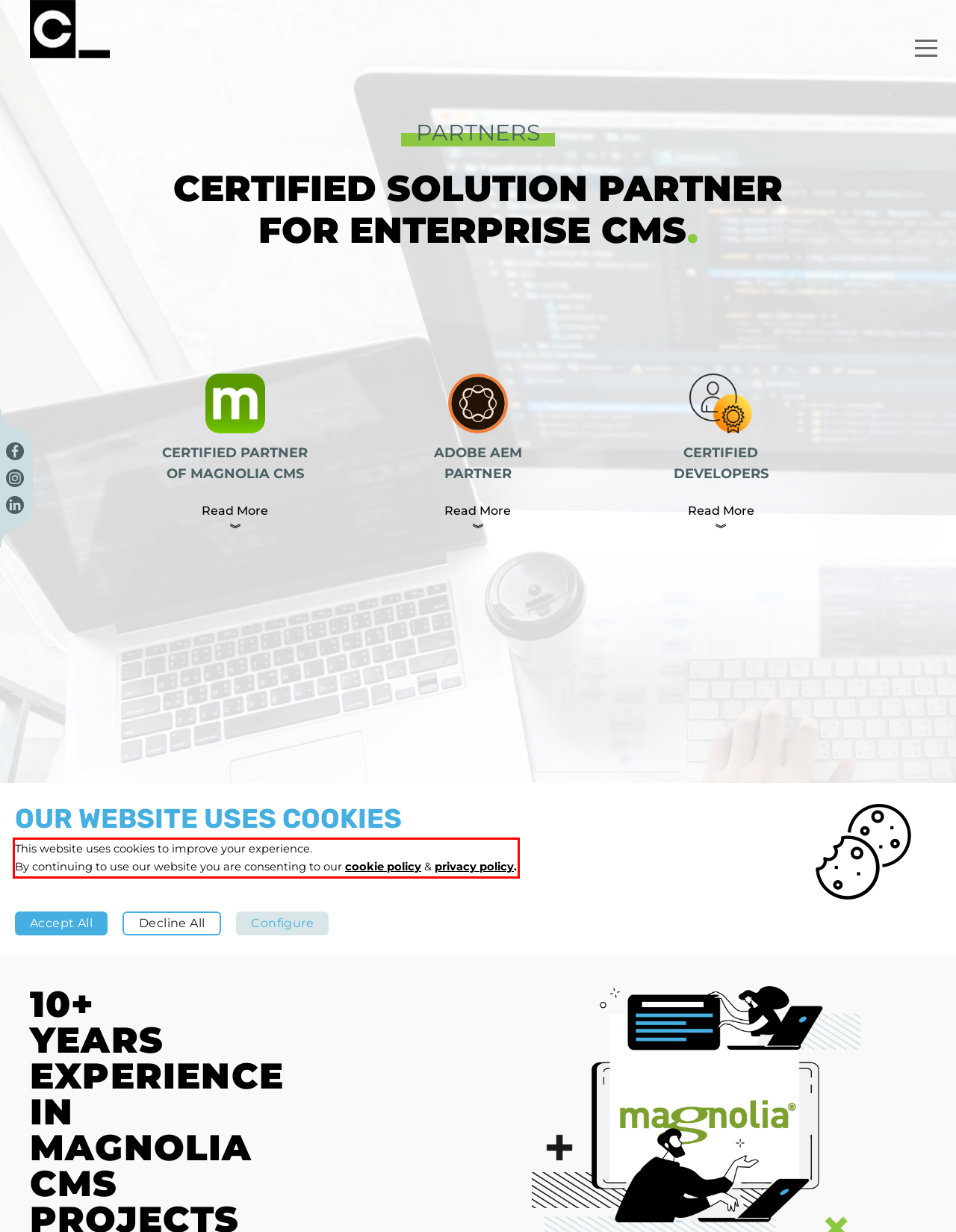There is a screenshot of a webpage with a red bounding box around a UI element. Please use OCR to extract the text within the red bounding box.

This website uses cookies to improve your experience. By continuing to use our website you are consenting to our cookie policy & privacy policy.